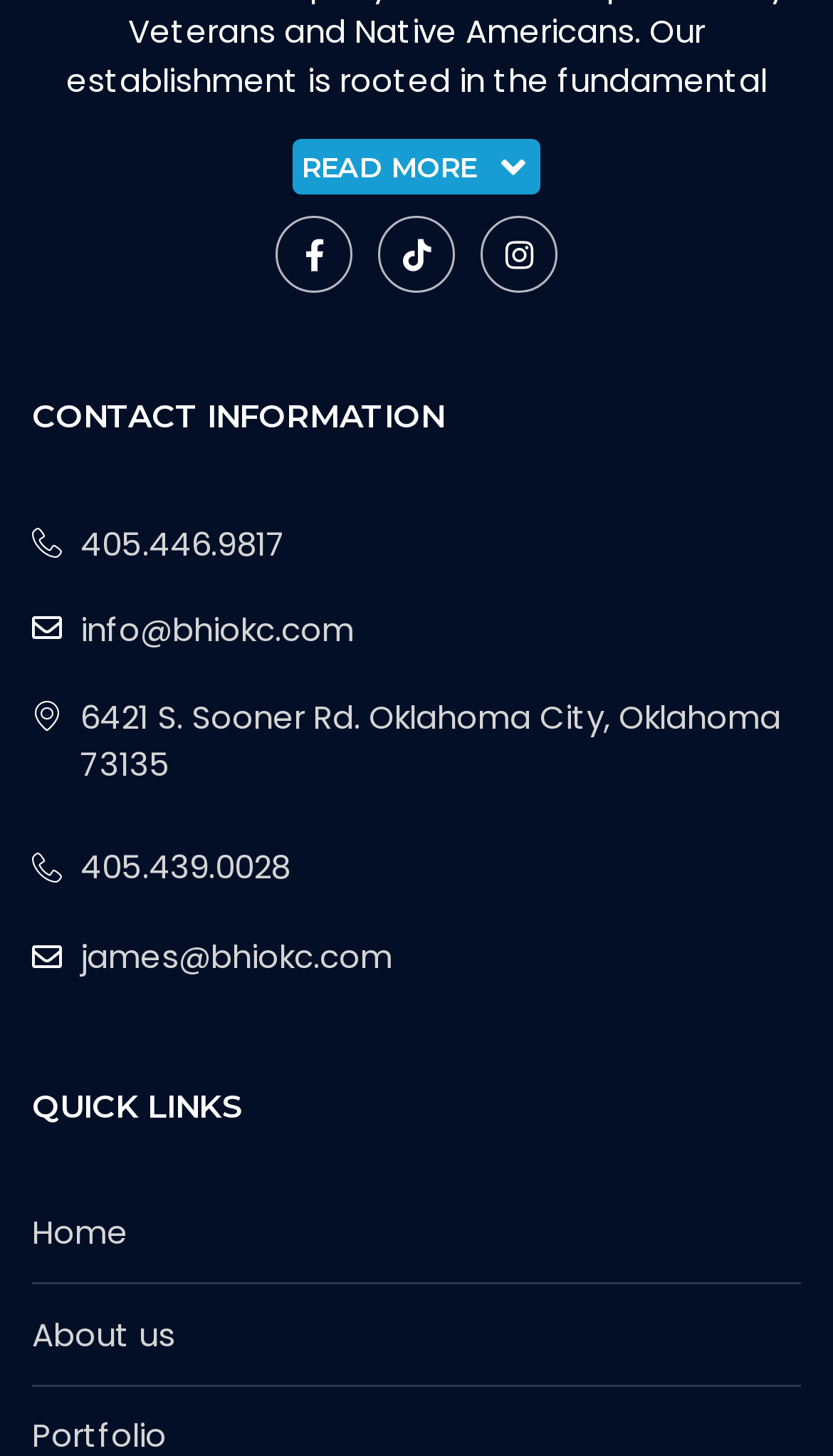Answer in one word or a short phrase: 
What is the address of the location?

6421 S. Sooner Rd. Oklahoma City, Oklahoma 73135